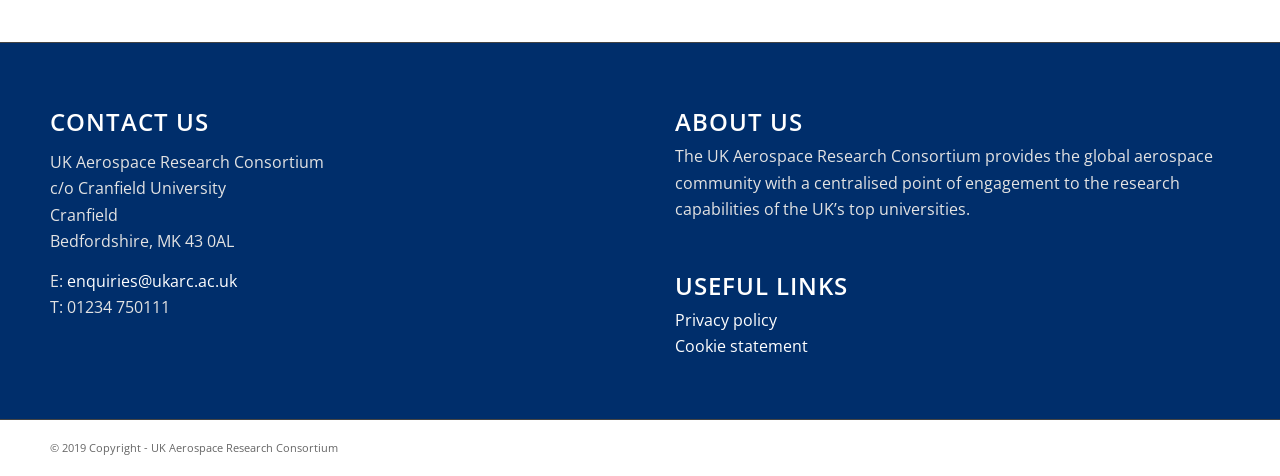Answer the question below in one word or phrase:
What is the phone number to contact UK Aerospace Research Consortium?

01234 750111